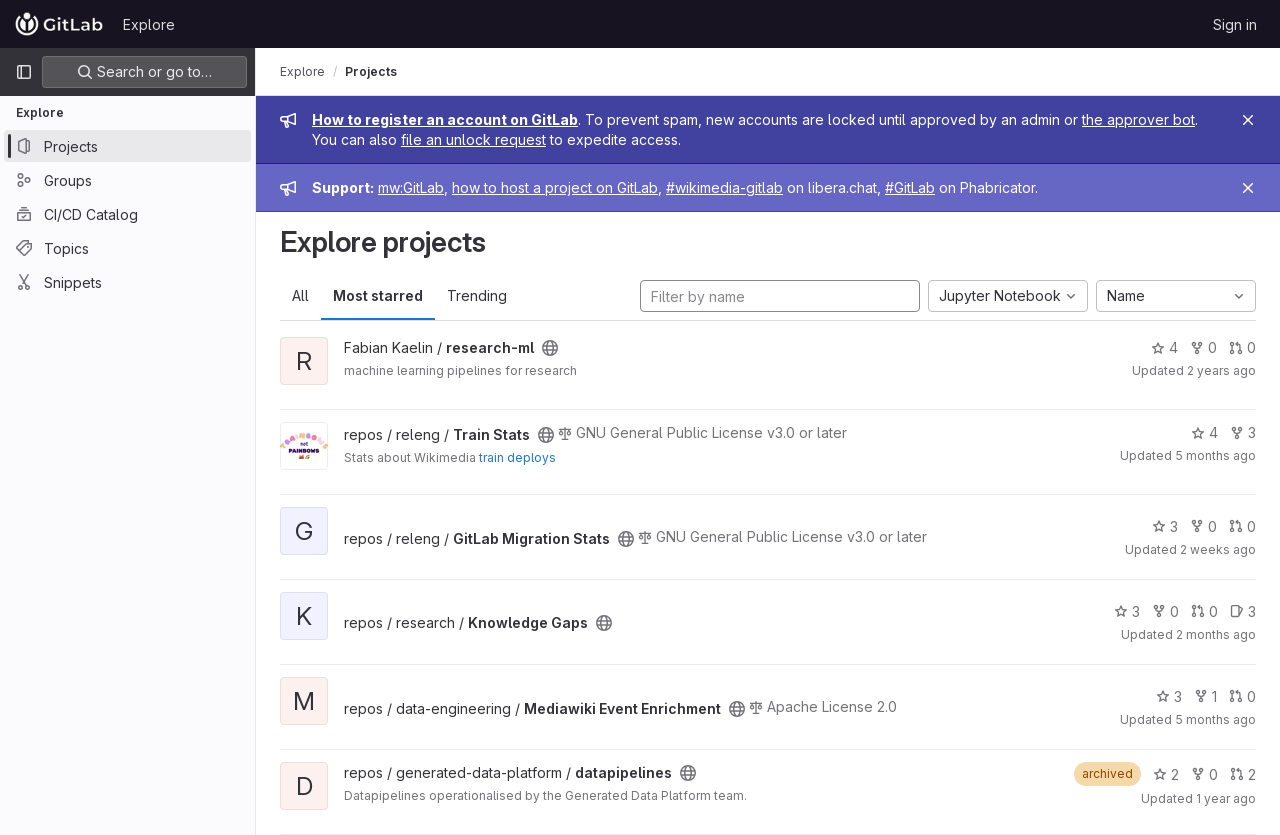Determine the bounding box coordinates of the element's region needed to click to follow the instruction: "Filter projects by name". Provide these coordinates as four float numbers between 0 and 1, formatted as [left, top, right, bottom].

[0.5, 0.336, 0.719, 0.374]